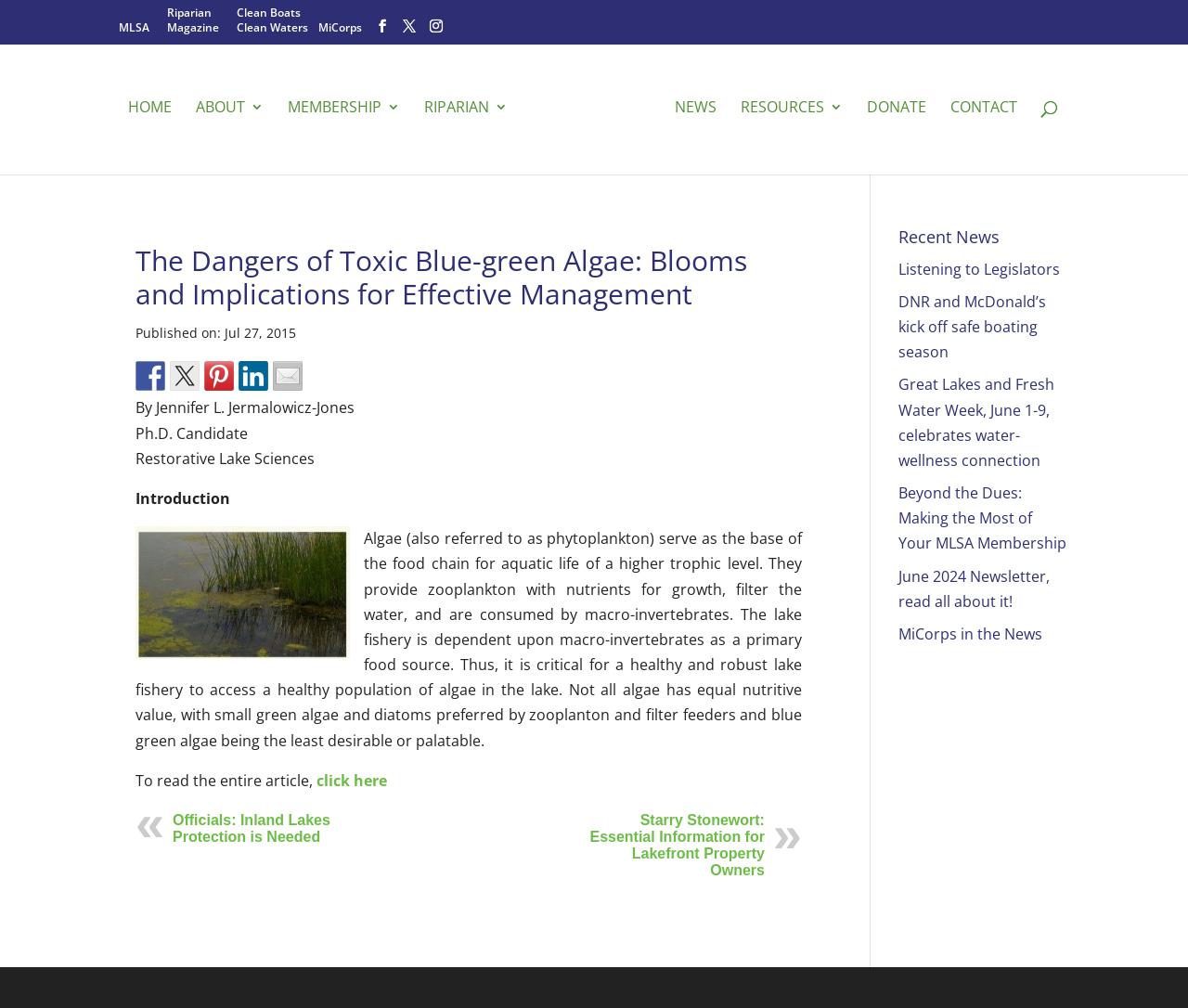Determine the bounding box coordinates of the area to click in order to meet this instruction: "View 'Solme AB' information".

None